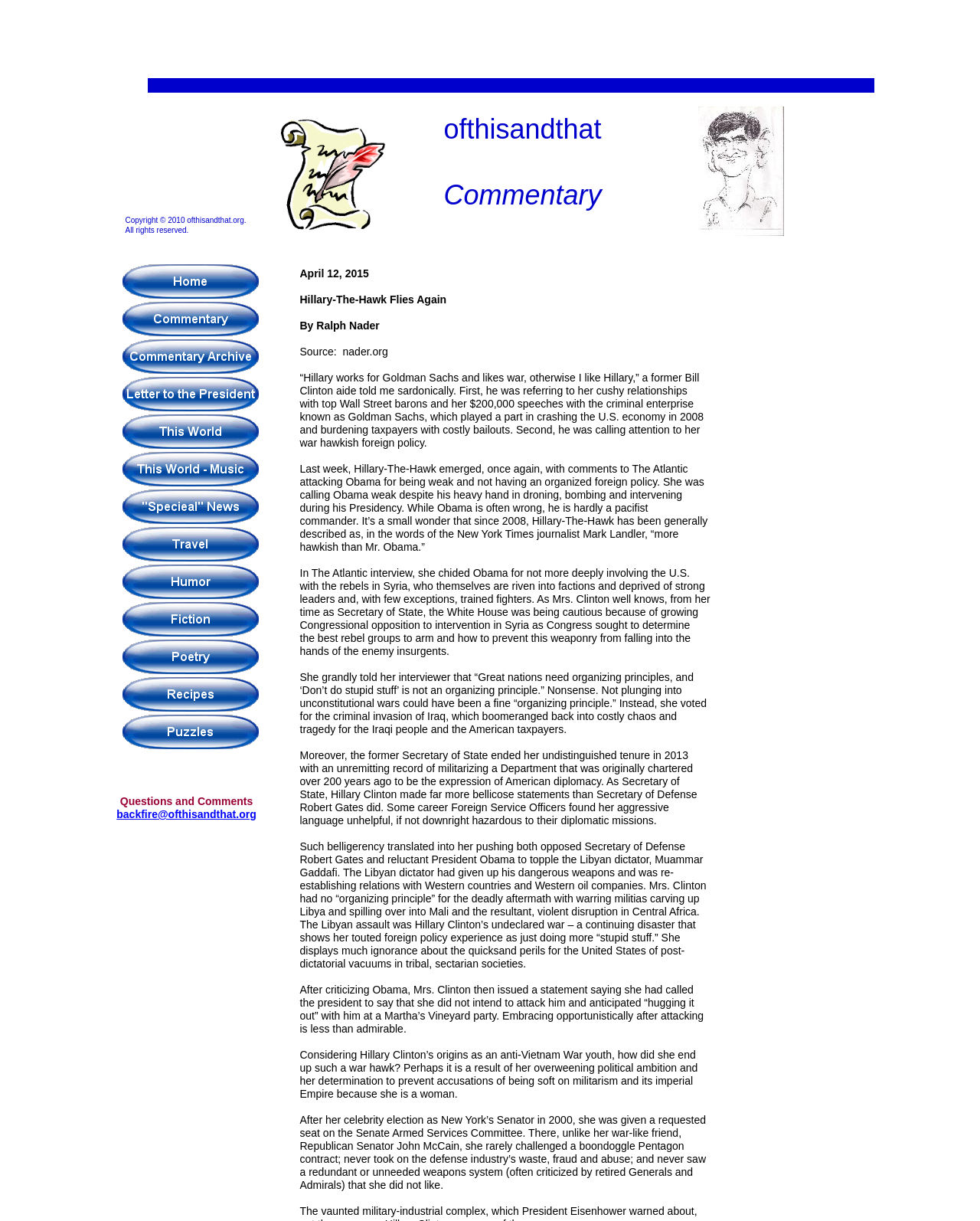What is the copyright year mentioned on the webpage?
Please respond to the question thoroughly and include all relevant details.

The copyright year can be found in the StaticText element with the text 'Copyright © 2010 ofthisandthat.org'.